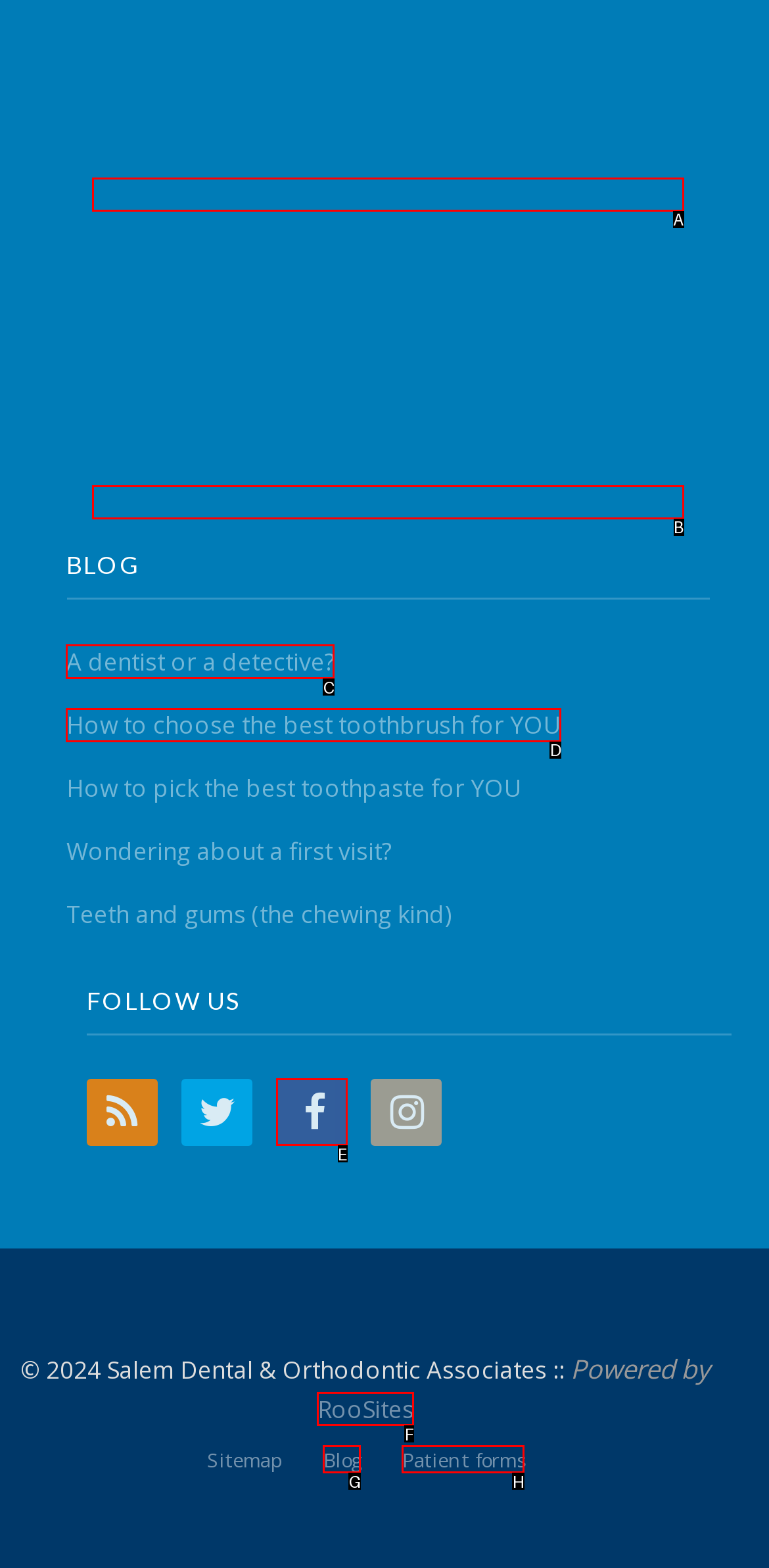Indicate the HTML element that should be clicked to perform the task: Read the blog post 'A dentist or a detective?' Reply with the letter corresponding to the chosen option.

C